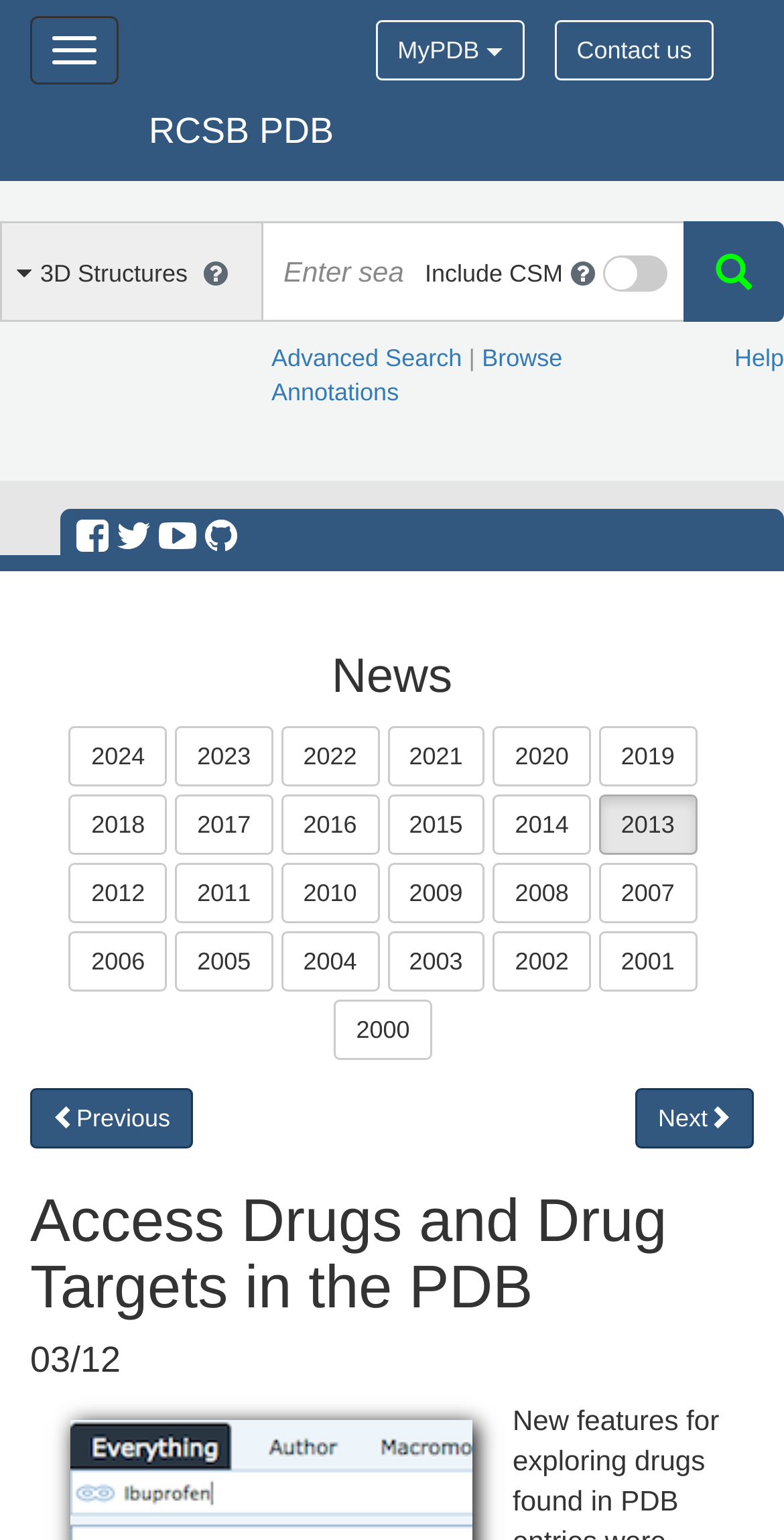Please specify the bounding box coordinates of the element that should be clicked to execute the given instruction: 'Contact us'. Ensure the coordinates are four float numbers between 0 and 1, expressed as [left, top, right, bottom].

[0.735, 0.024, 0.882, 0.042]